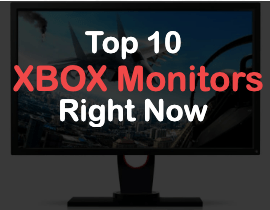Construct a detailed narrative about the image.

The image features a sleek monitor prominently displaying the title "Top 10 XBOX Monitors Right Now." The bold and eye-catching text emphasizes the current trend and selection of top-rated monitors tailored for Xbox gaming. The background showcases a dynamic gaming scene, suggesting immersive gameplay experiences that these monitors can provide. This visual serves to attract gamers who are in search of the best display options to enhance their gaming sessions on Xbox.